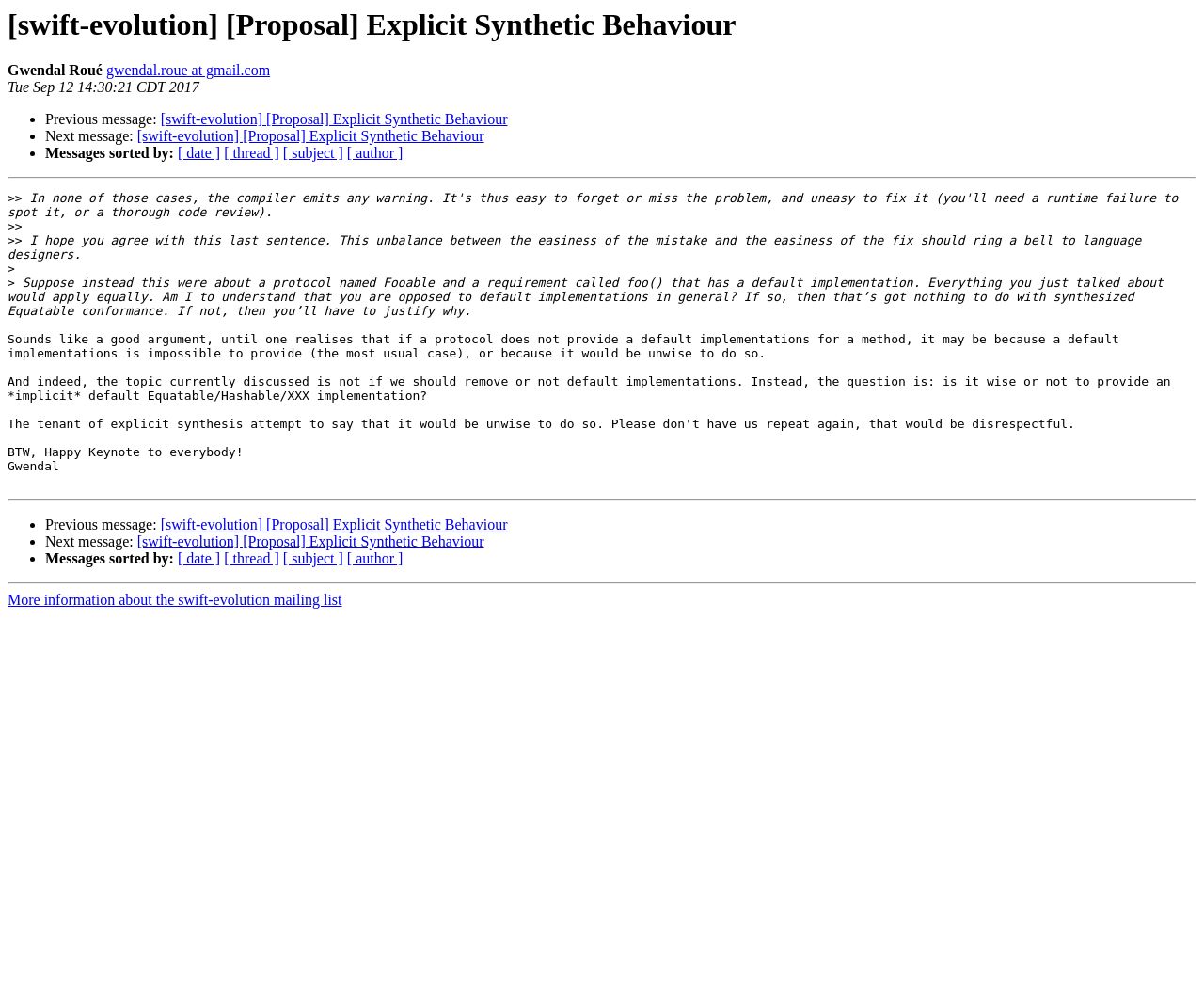Use the details in the image to answer the question thoroughly: 
What is the relationship between the two blocks of text?

The two blocks of text, separated by a horizontal separator, appear to be responses to each other, as they are formatted similarly and have a similar structure, with a '>>' symbol at the beginning of the second block.